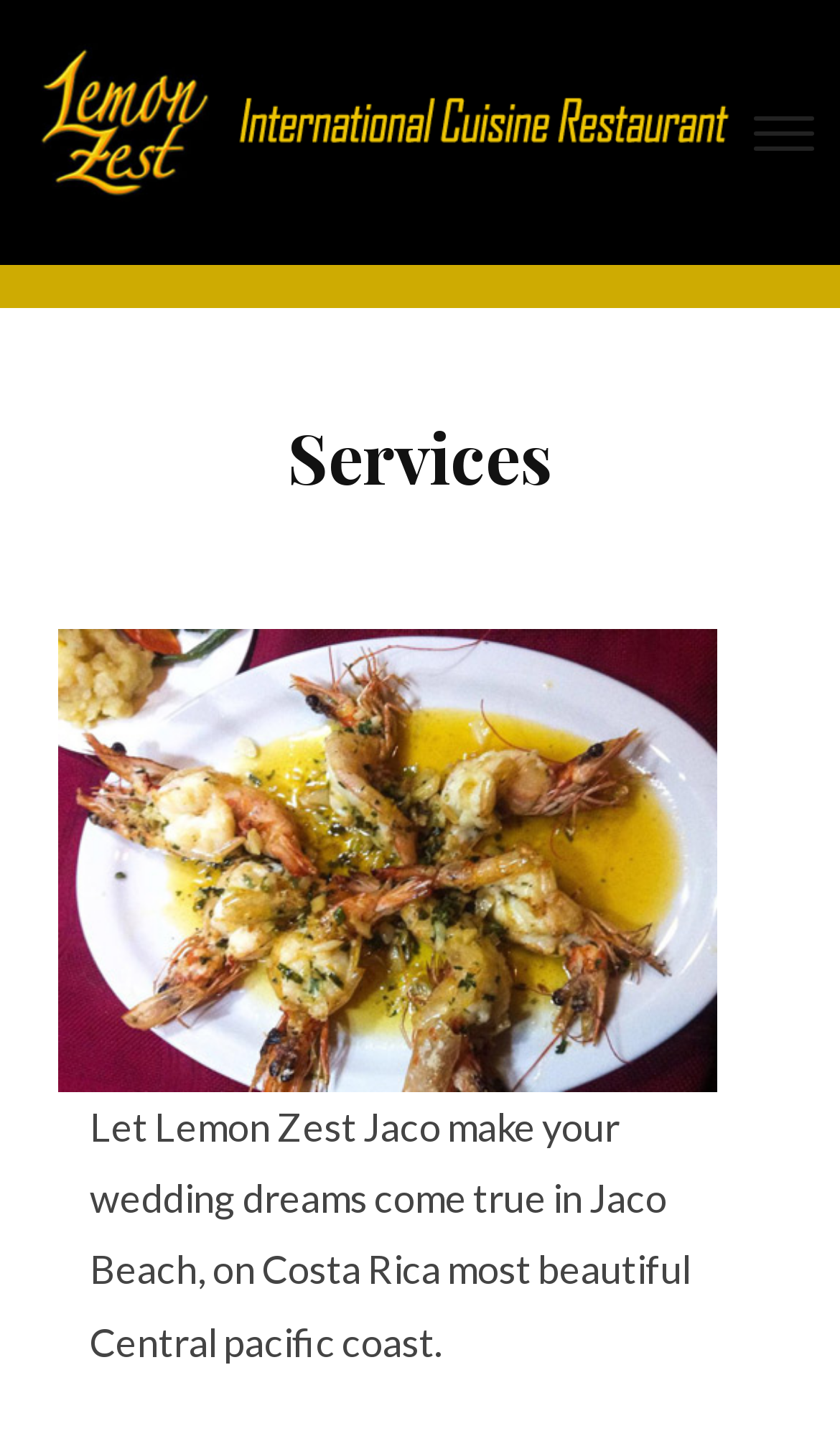What is the position of the image relative to the header? From the image, respond with a single word or brief phrase.

Below